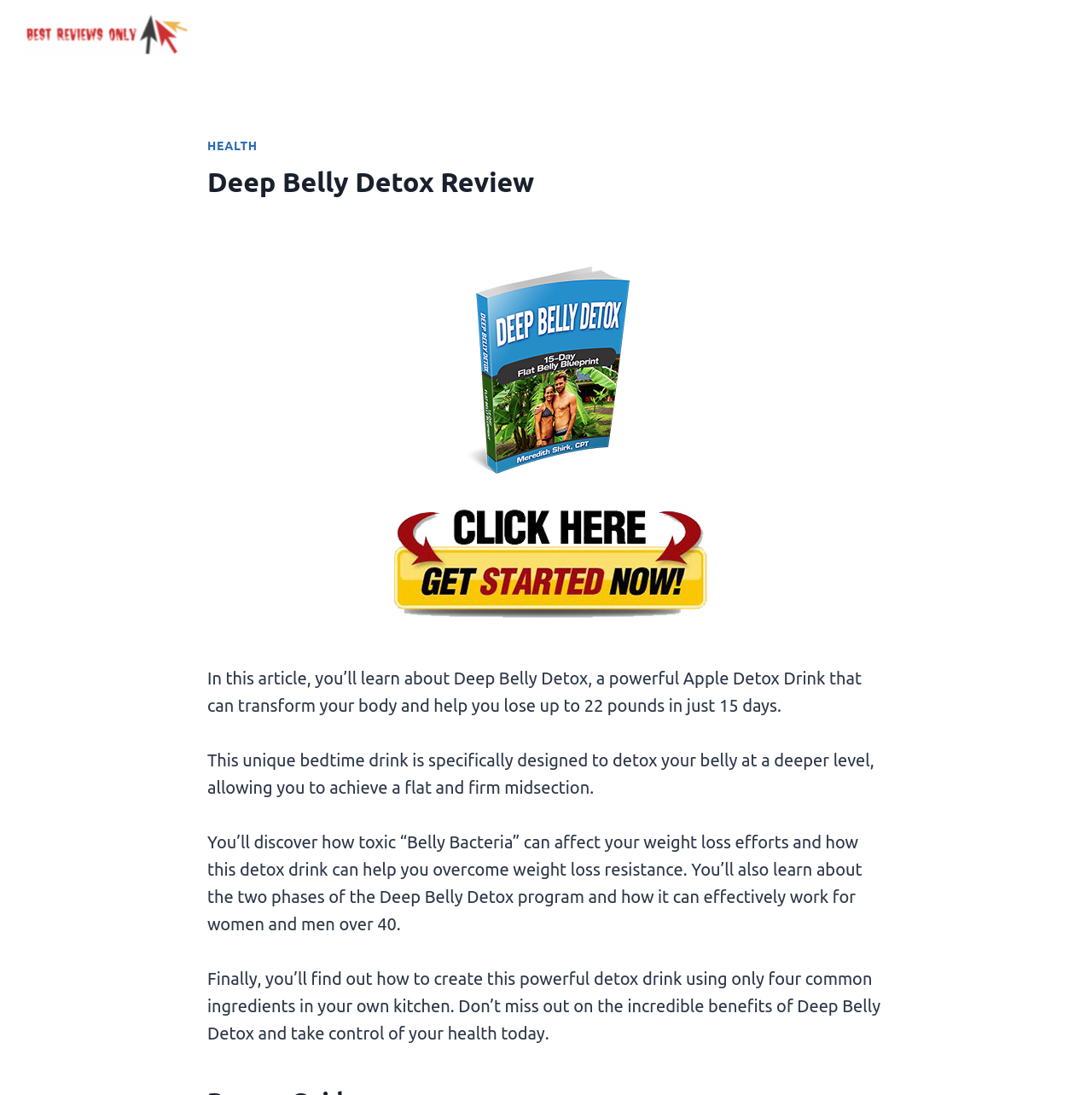Write an exhaustive caption that covers the webpage's main aspects.

The webpage is a review of the Deep Belly Detox program, with a focus on its benefits and how it can help individuals achieve a flat and firm midsection. At the top left of the page, there is a link and an image with the text "Best Reviews Only". Below this, there is a header section with a link to "HEALTH" and a heading that reads "Deep Belly Detox Review". 

To the right of the header section, there is a large figure that takes up most of the width of the page, containing a link and an image with the text "Find your new Deep Belly Detox Apple Detox Drink Review on this page." 

Below the figure, there are four blocks of text that provide an overview of the Deep Belly Detox program. The first block of text explains that the program is a powerful Apple Detox Drink that can help individuals lose up to 22 pounds in just 15 days. The second block of text describes how the drink is designed to detox the belly at a deeper level, leading to a flat and firm midsection. 

The third block of text discusses how "Belly Bacteria" can affect weight loss efforts and how the detox drink can help overcome weight loss resistance. It also explains the two phases of the Deep Belly Detox program and how it can work for women and men over 40. The fourth and final block of text explains how to create the detox drink using four common ingredients and encourages readers to take control of their health today.